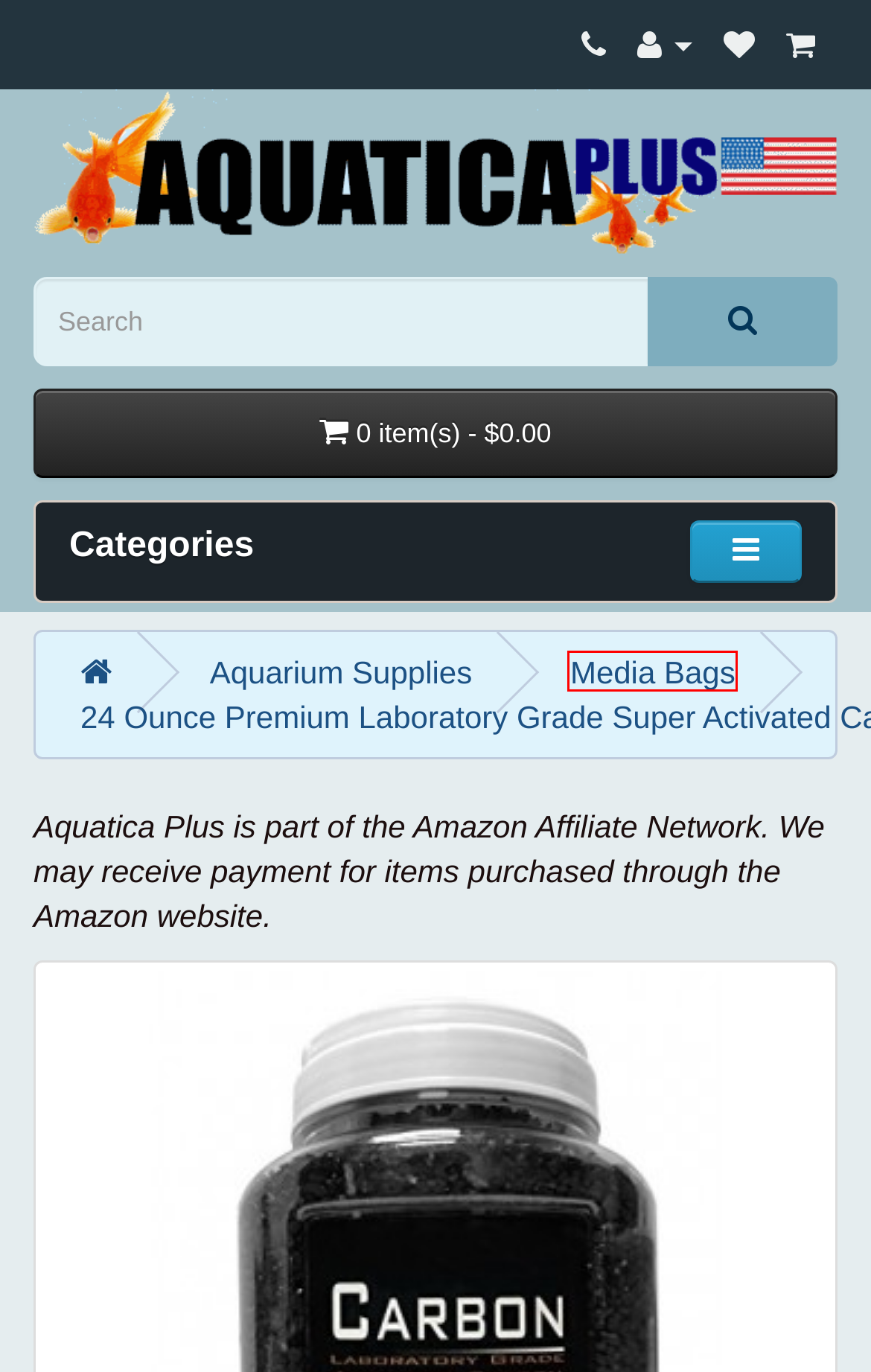You have a screenshot of a webpage with an element surrounded by a red bounding box. Choose the webpage description that best describes the new page after clicking the element inside the red bounding box. Here are the candidates:
A. Shopping Cart
B. Encompass All
C. Site Map
D. Aquarium Supplies
E. Account Login
F. Media Bags
G. Delivery Information
H. Aquatica Plus Canada

F